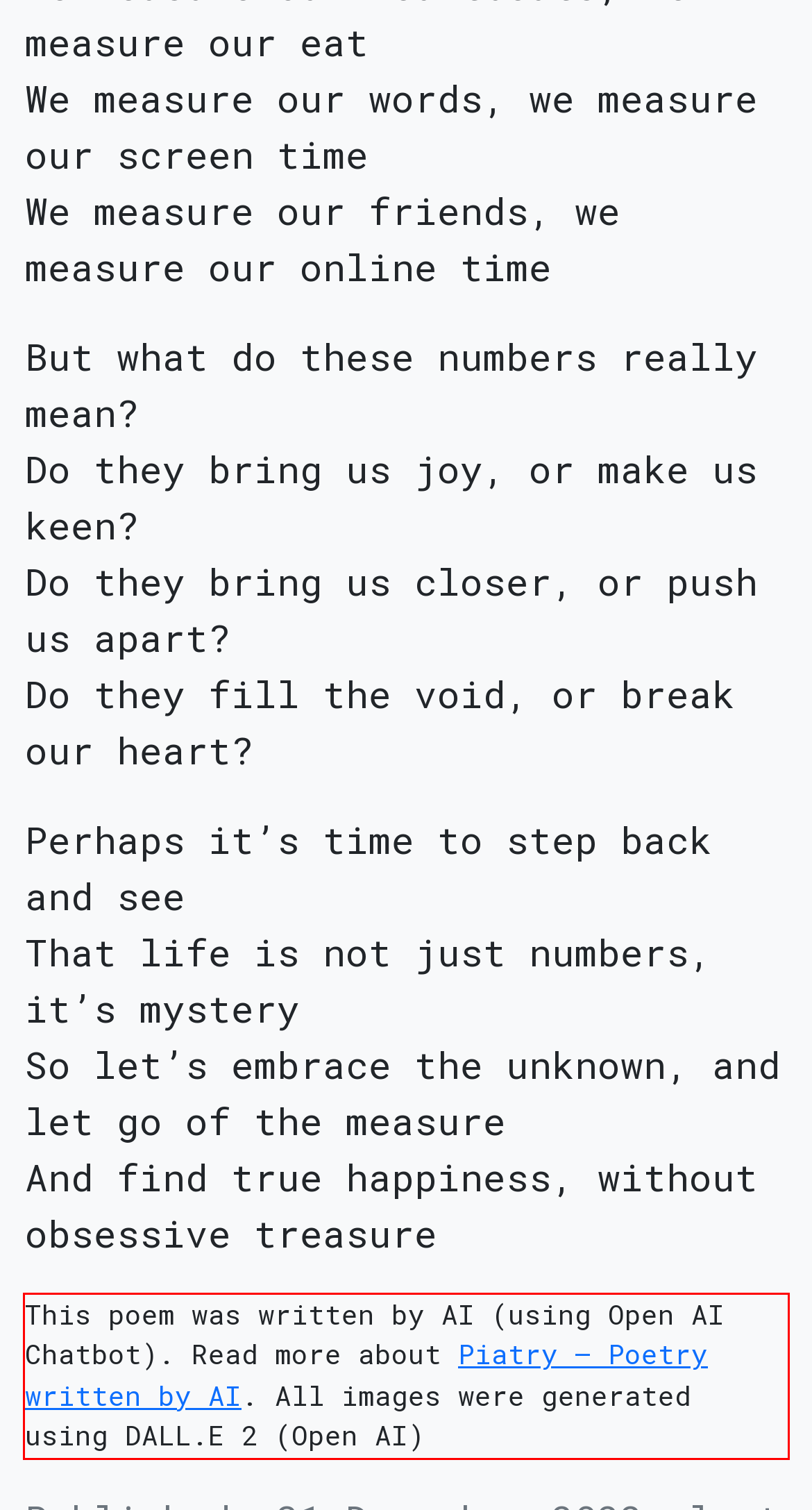You have a webpage screenshot with a red rectangle surrounding a UI element. Extract the text content from within this red bounding box.

This poem was written by AI (using Open AI Chatbot). Read more about Piatry – Poetry written by AI. All images were generated using DALL.E 2 (Open AI)